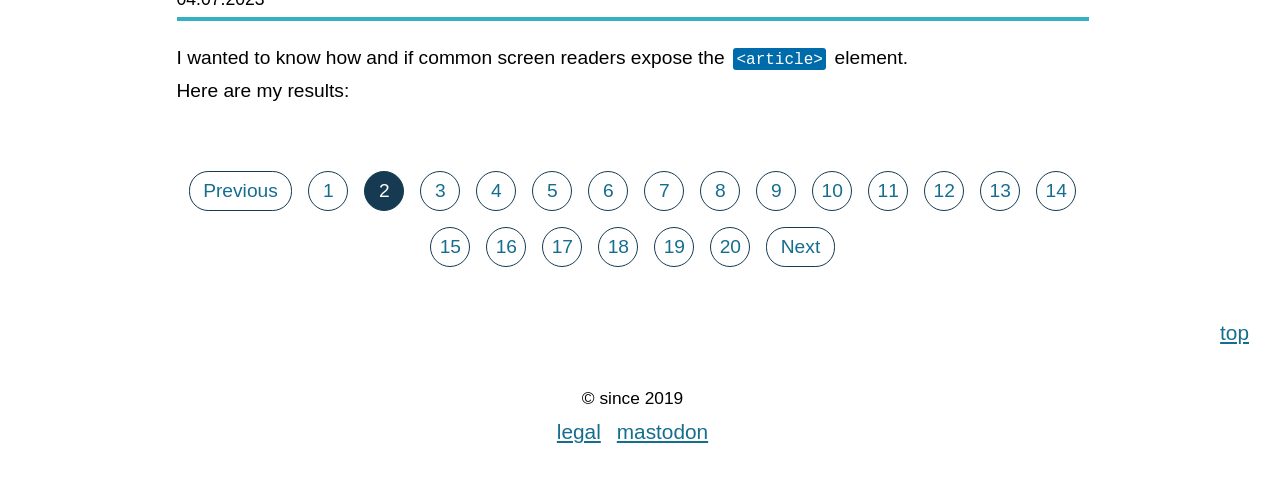Find the bounding box coordinates of the element to click in order to complete the given instruction: "go to previous page."

[0.147, 0.355, 0.228, 0.438]